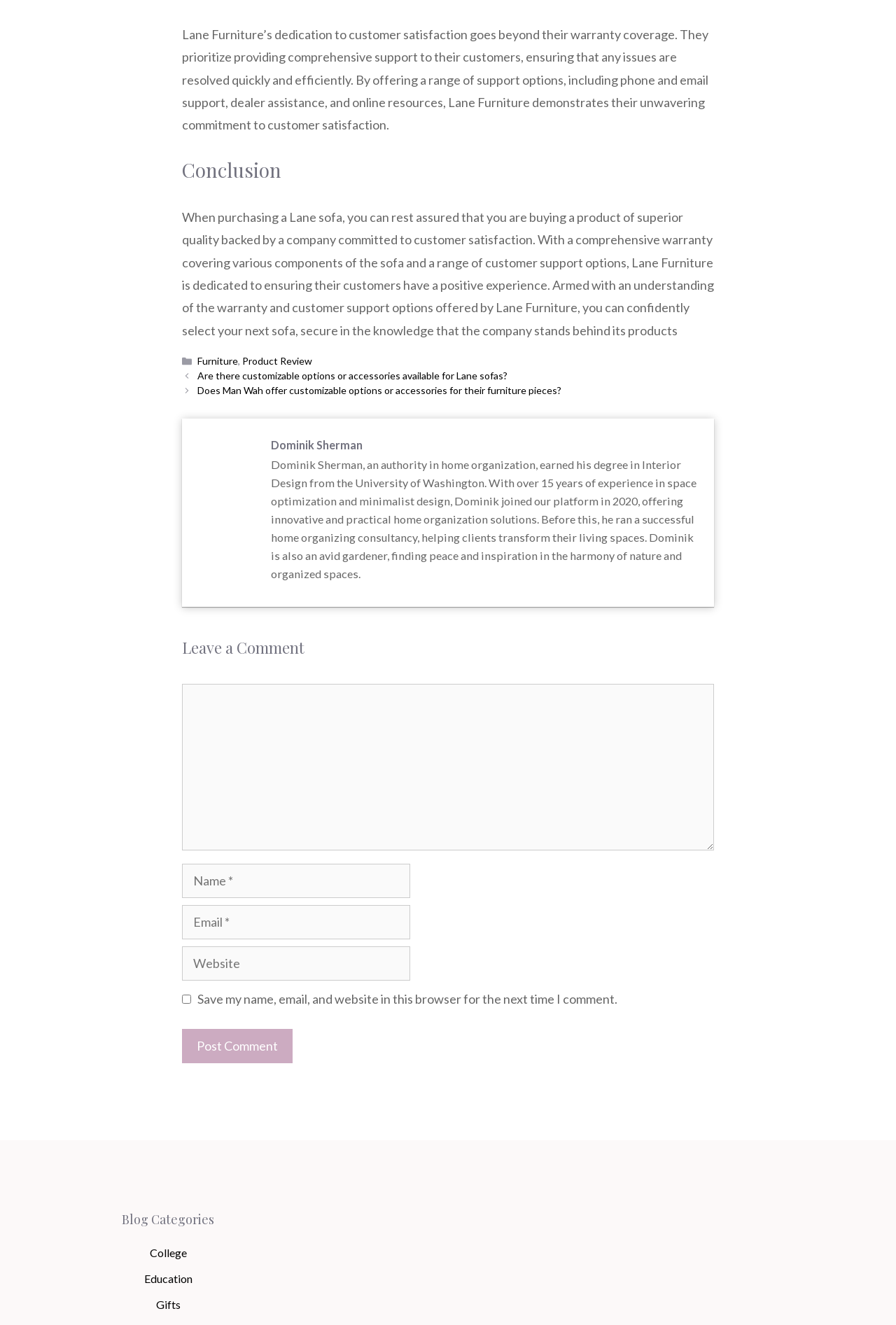Identify the bounding box coordinates of the element that should be clicked to fulfill this task: "Enter a comment". The coordinates should be provided as four float numbers between 0 and 1, i.e., [left, top, right, bottom].

[0.203, 0.516, 0.797, 0.642]